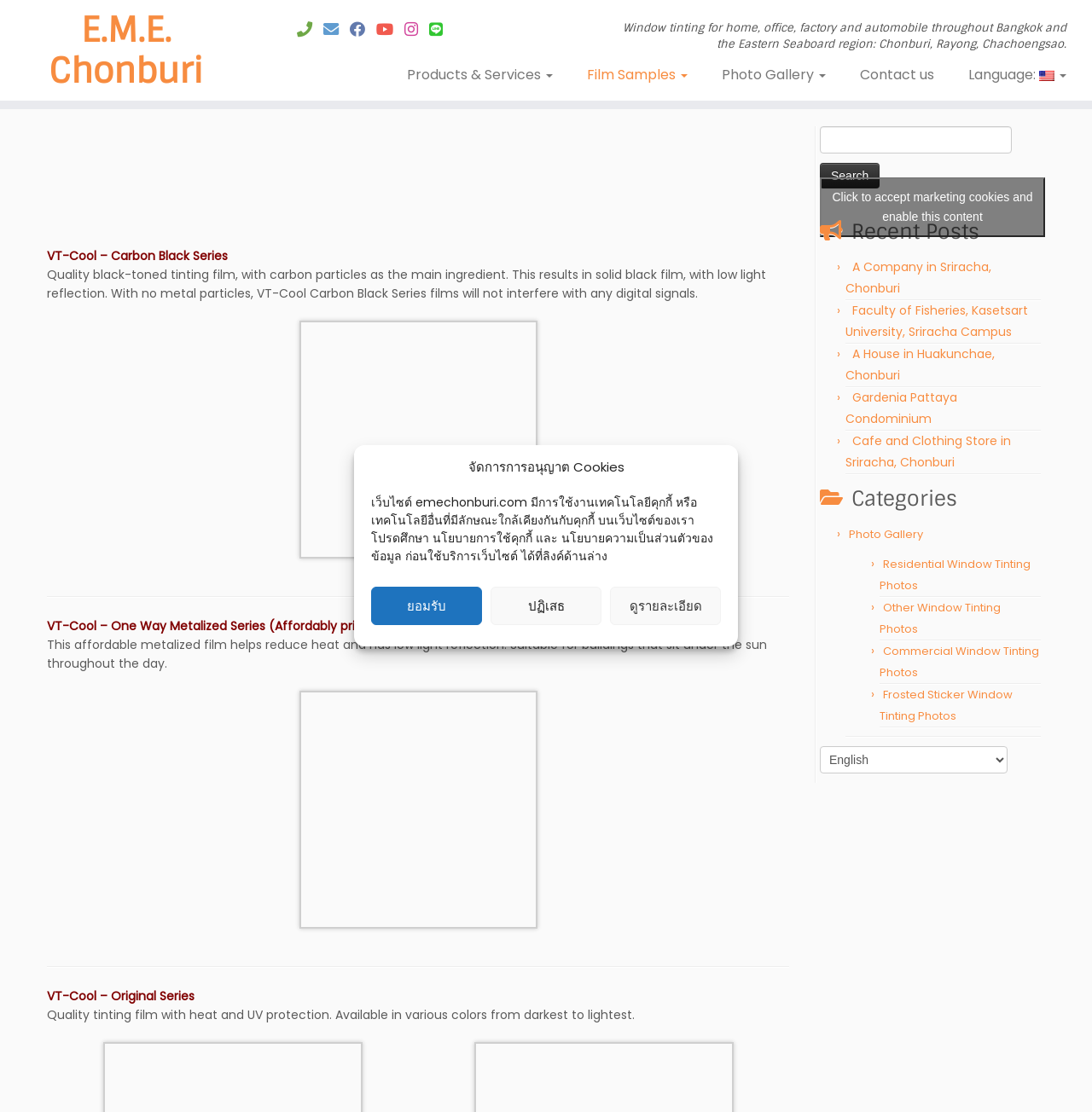What is the topic of the recent posts section?
Based on the content of the image, thoroughly explain and answer the question.

The recent posts section appears to be showcasing various window tinting projects, including a company in Sriracha, Chonburi, a faculty building, and a house in Huakunchae, Chonburi, among others.